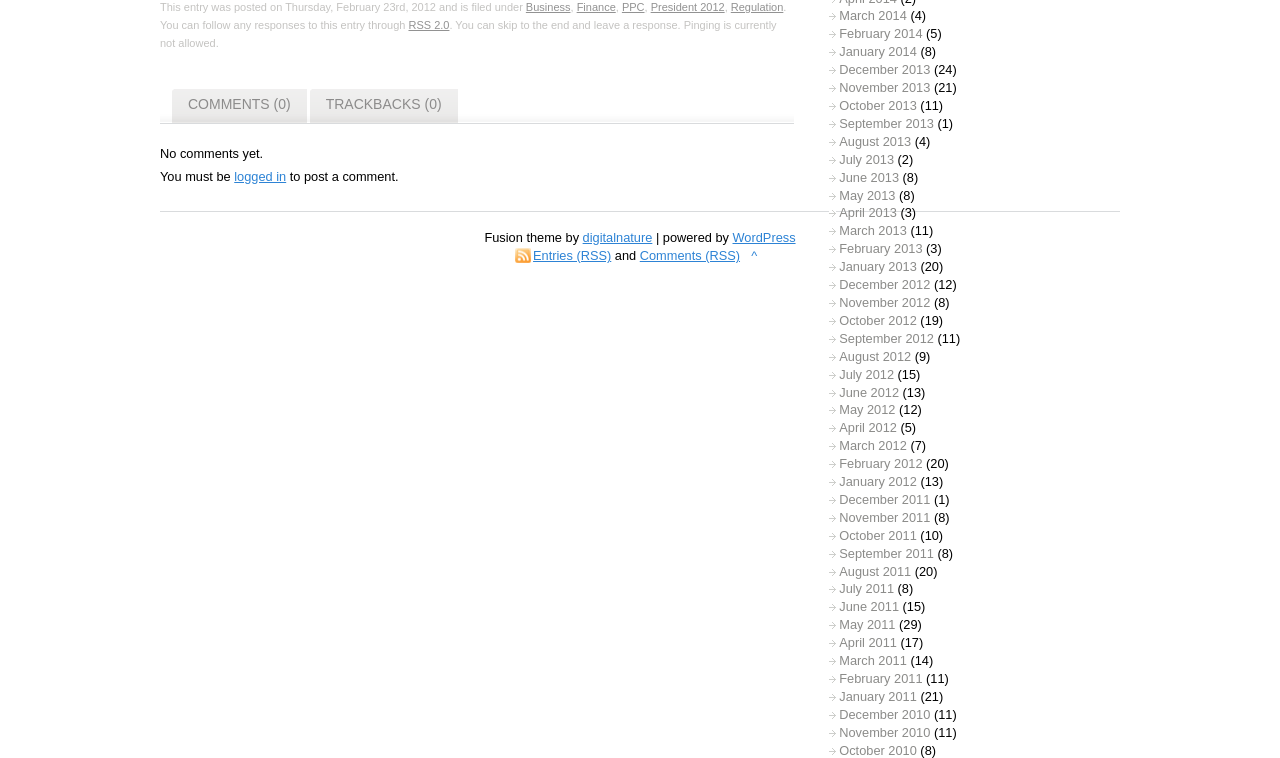Find and specify the bounding box coordinates that correspond to the clickable region for the instruction: "Follow the 'RSS 2.0' feed".

[0.319, 0.025, 0.351, 0.041]